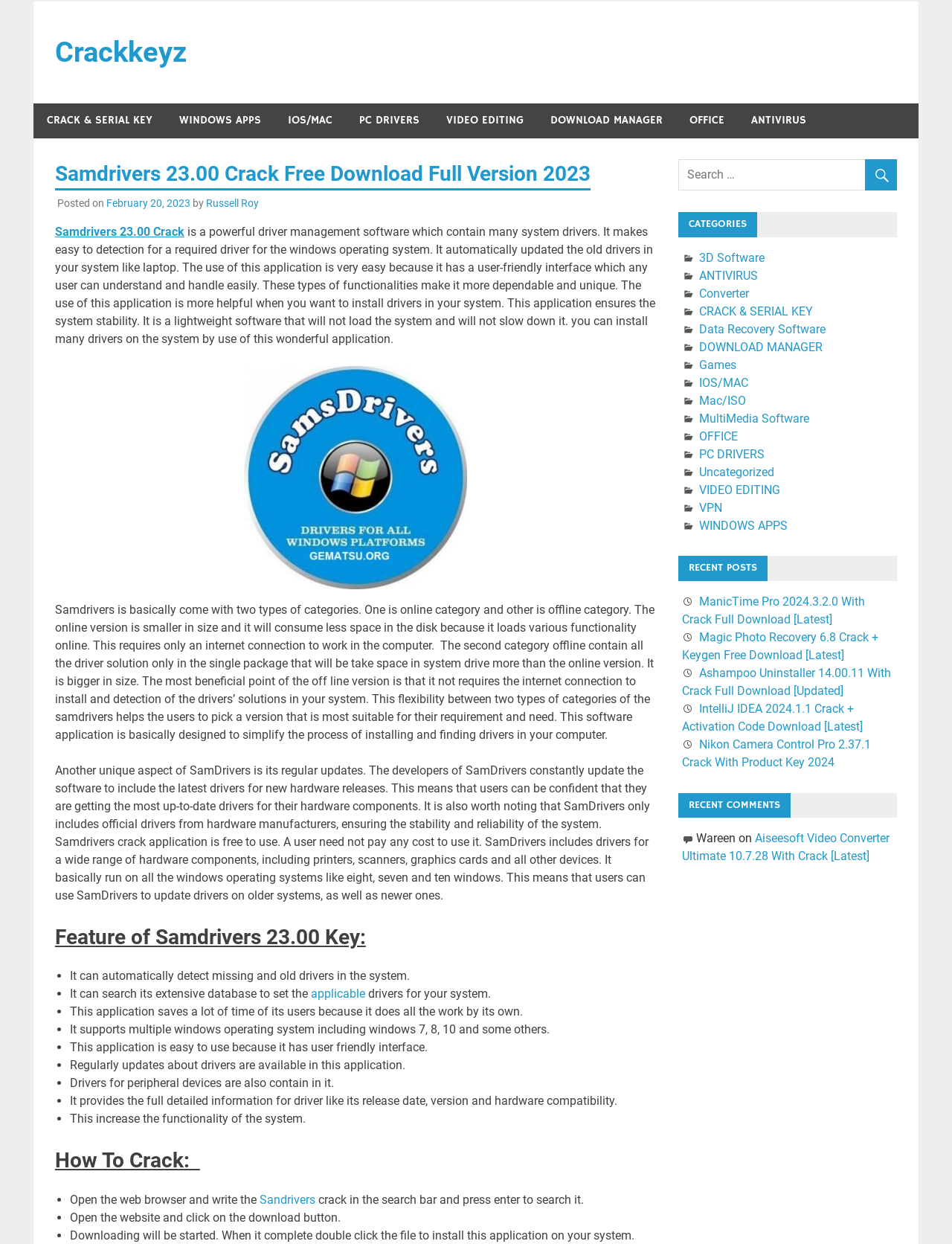Please reply with a single word or brief phrase to the question: 
What is the benefit of using Samdrivers?

It ensures system stability